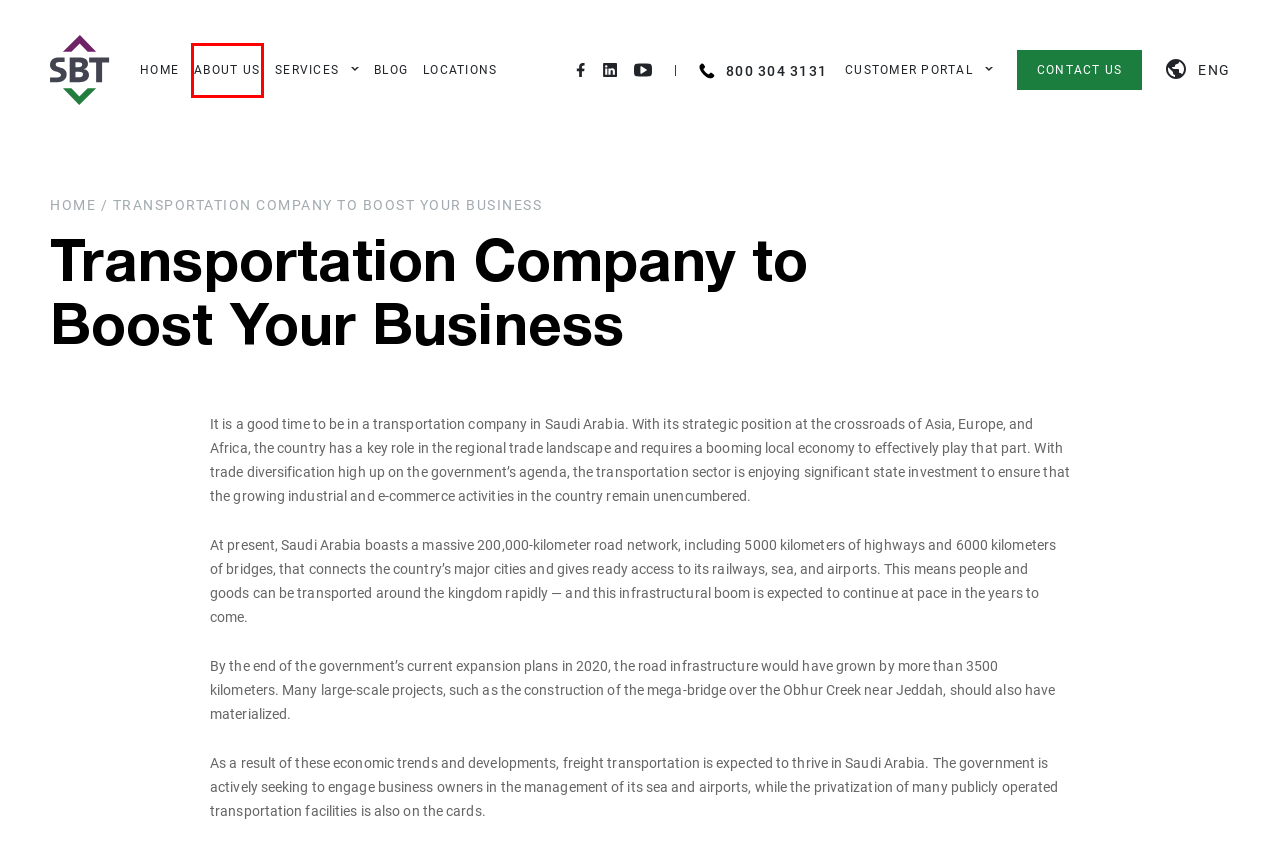Inspect the provided webpage screenshot, concentrating on the element within the red bounding box. Select the description that best represents the new webpage after you click the highlighted element. Here are the candidates:
A. SBT - Collection request application
B. Premium Logistics Company in Saudi Arabia | SBT Logistex
C. Transportation, Logistics & Warehousing Solutions in Saudi Arabia
D. Blog Updates - SBT
E. The Simple International Shipping Company That Wins Customers
F. Affordable Premium Warehouse Rentals in Saudi Arabia | SBT
G. Customer Portal
H. SBT Saudi Arabia: Transportation, Logistics & Warehouse Experts

H